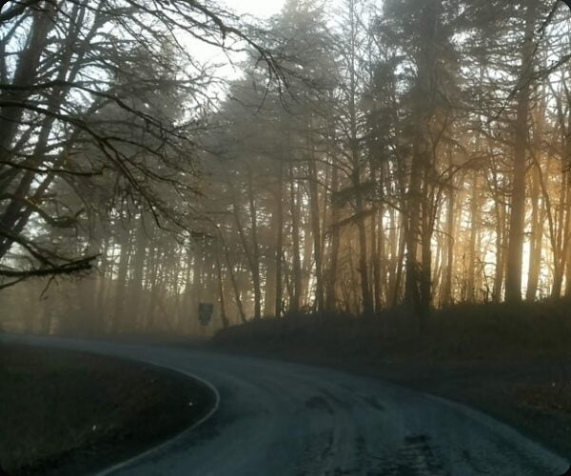Offer an in-depth description of the image shown.

The image captures a serene, misty scene along a winding road surrounded by tall, shadowy trees. The soft, diffused light of the early morning sun filters through the branches, illuminating the forest in a warm golden hue. The road curves gently to the left, inviting the viewer to imagine the journey ahead. This tranquil setting contrasts with the underlying message of the webpage, which focuses on the availability of crisis support for individuals struggling with substance use disorders. The image serves as a reflective backdrop, symbolizing the path towards recovery and the support offered to those in need.